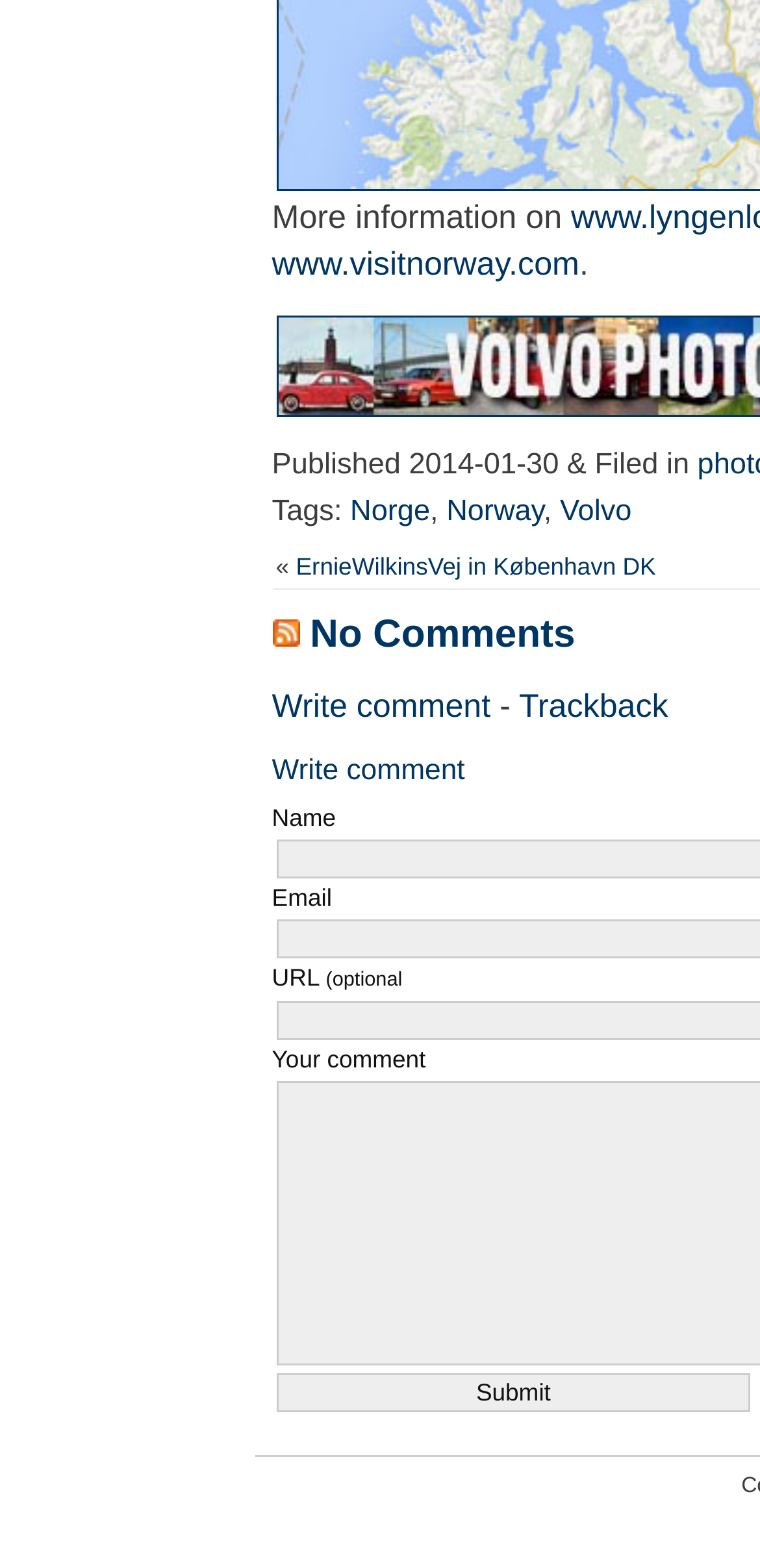What are the tags mentioned in the article? Examine the screenshot and reply using just one word or a brief phrase.

Norge, Norway, Volvo